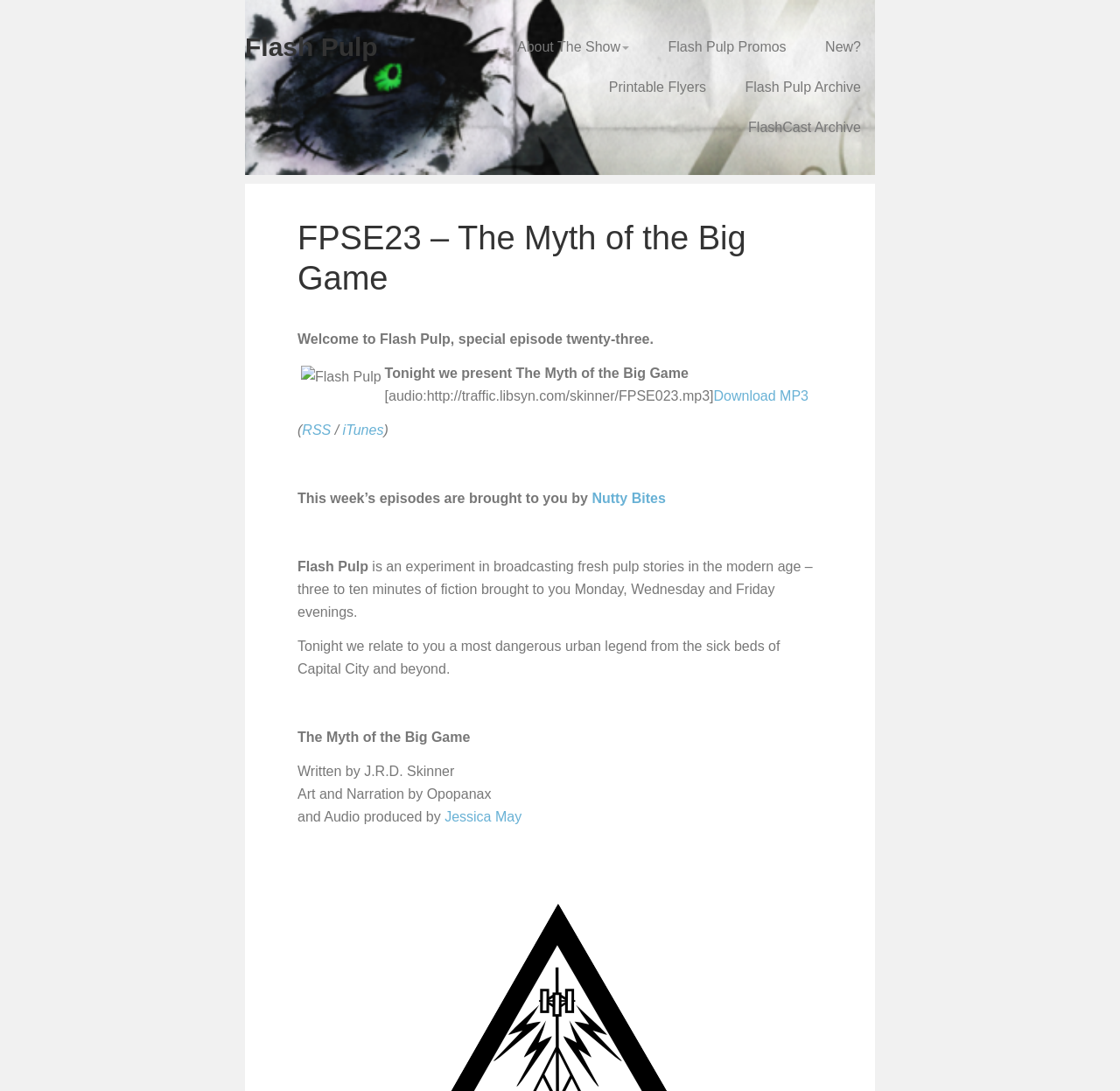Specify the bounding box coordinates for the region that must be clicked to perform the given instruction: "Check out Flash Pulp Archive".

[0.653, 0.062, 0.78, 0.099]